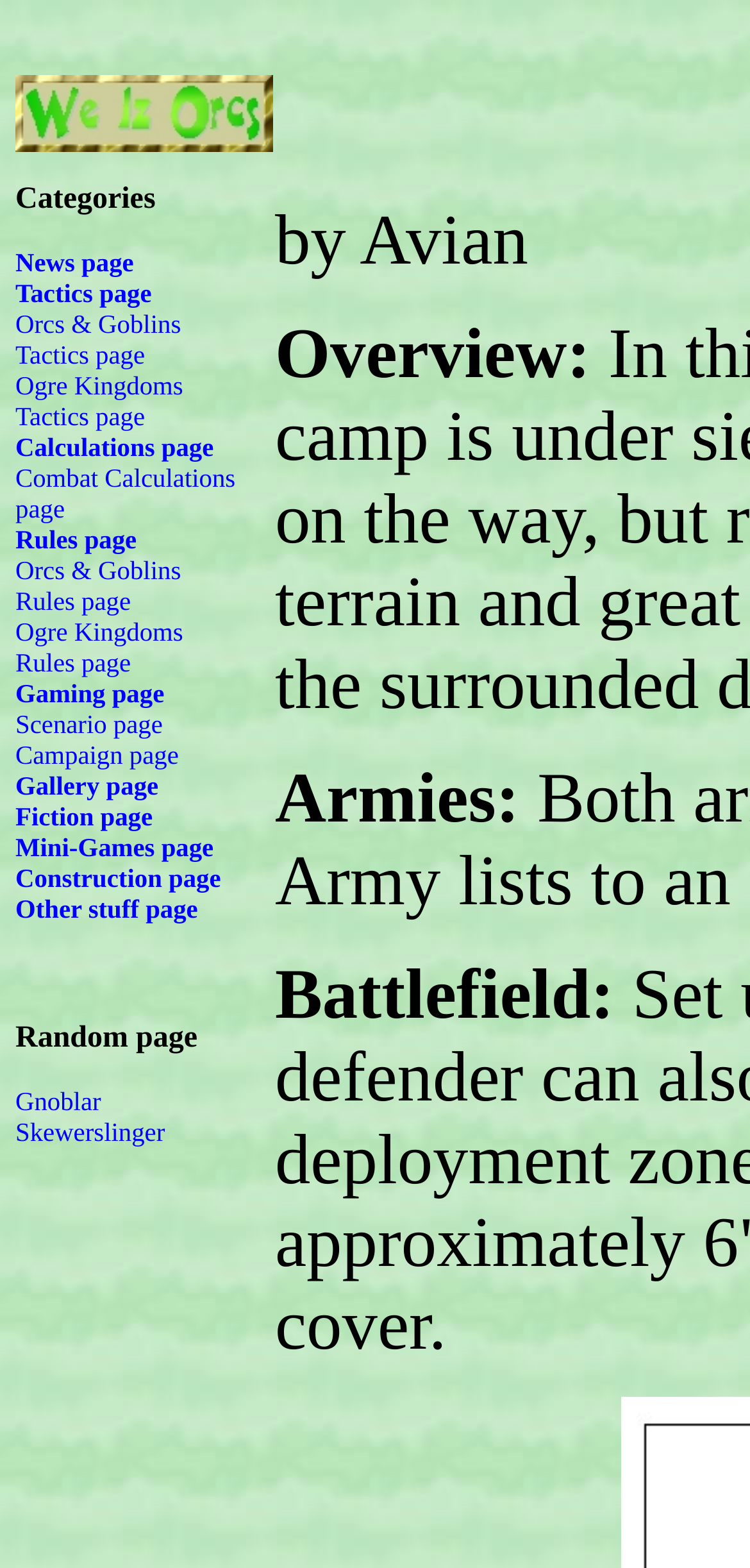Find the bounding box coordinates of the element's region that should be clicked in order to follow the given instruction: "Visit Gnoblar Skewerslinger page". The coordinates should consist of four float numbers between 0 and 1, i.e., [left, top, right, bottom].

[0.021, 0.693, 0.22, 0.731]